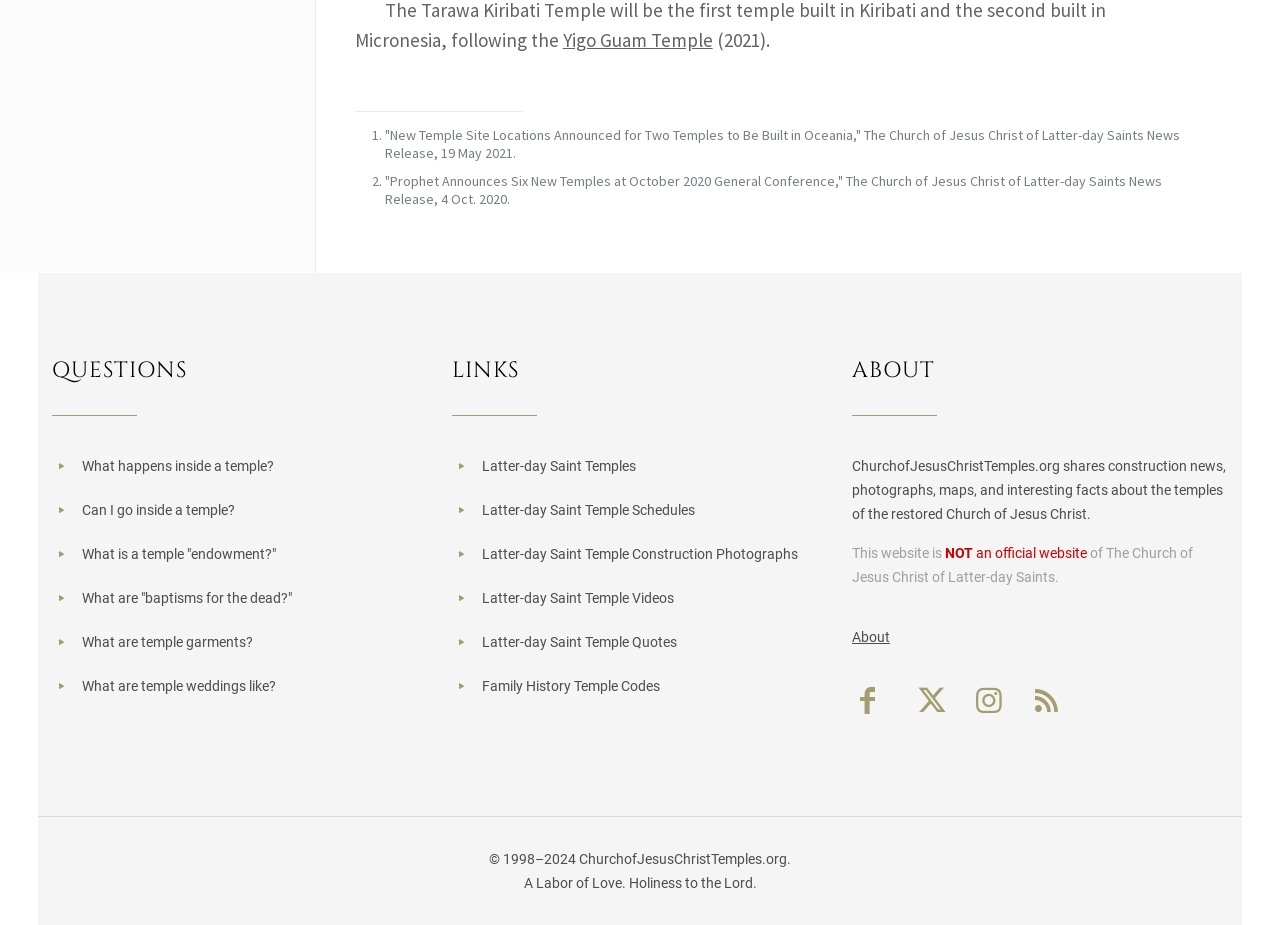What is the copyright year range?
Please provide a single word or phrase as your answer based on the image.

1998-2024